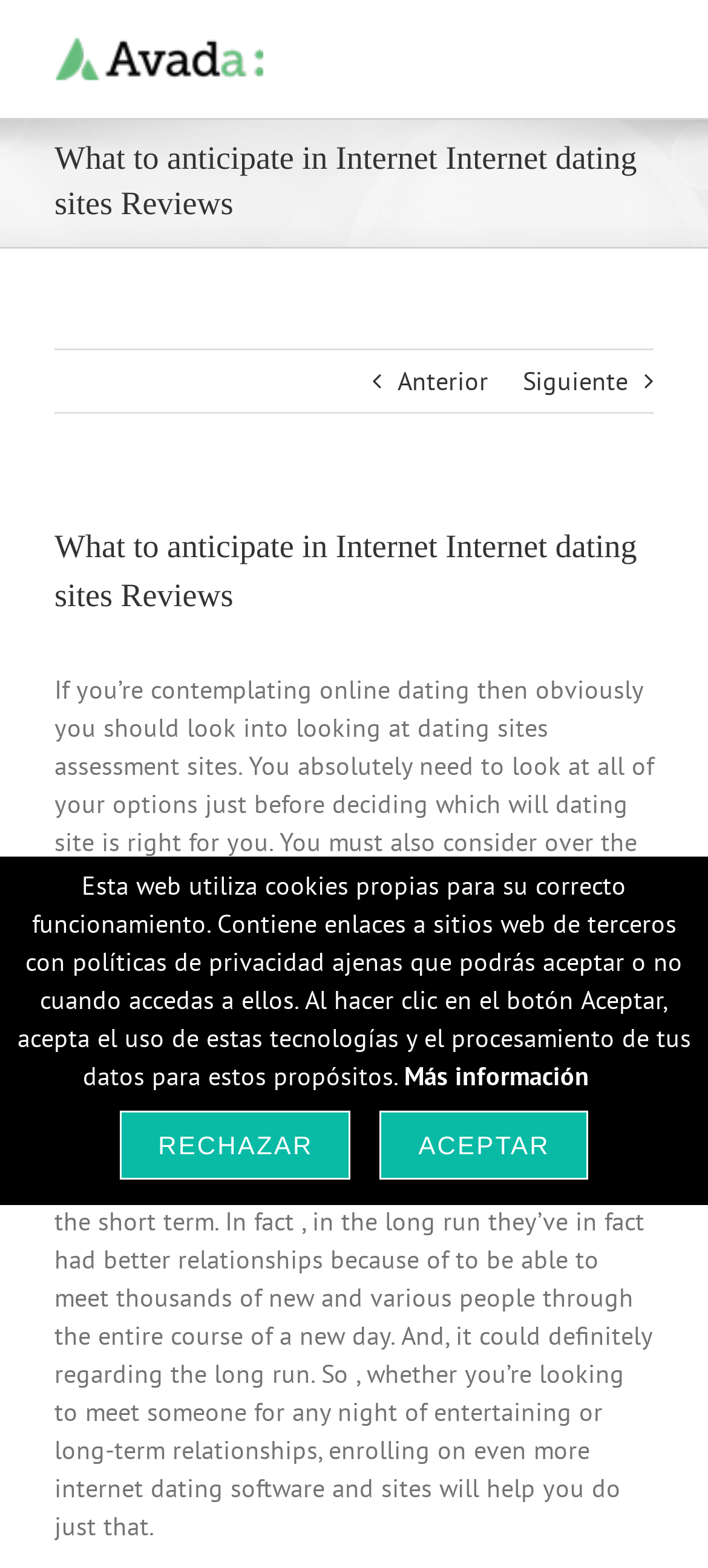Identify and provide the title of the webpage.

What to anticipate in Internet Internet dating sites Reviews